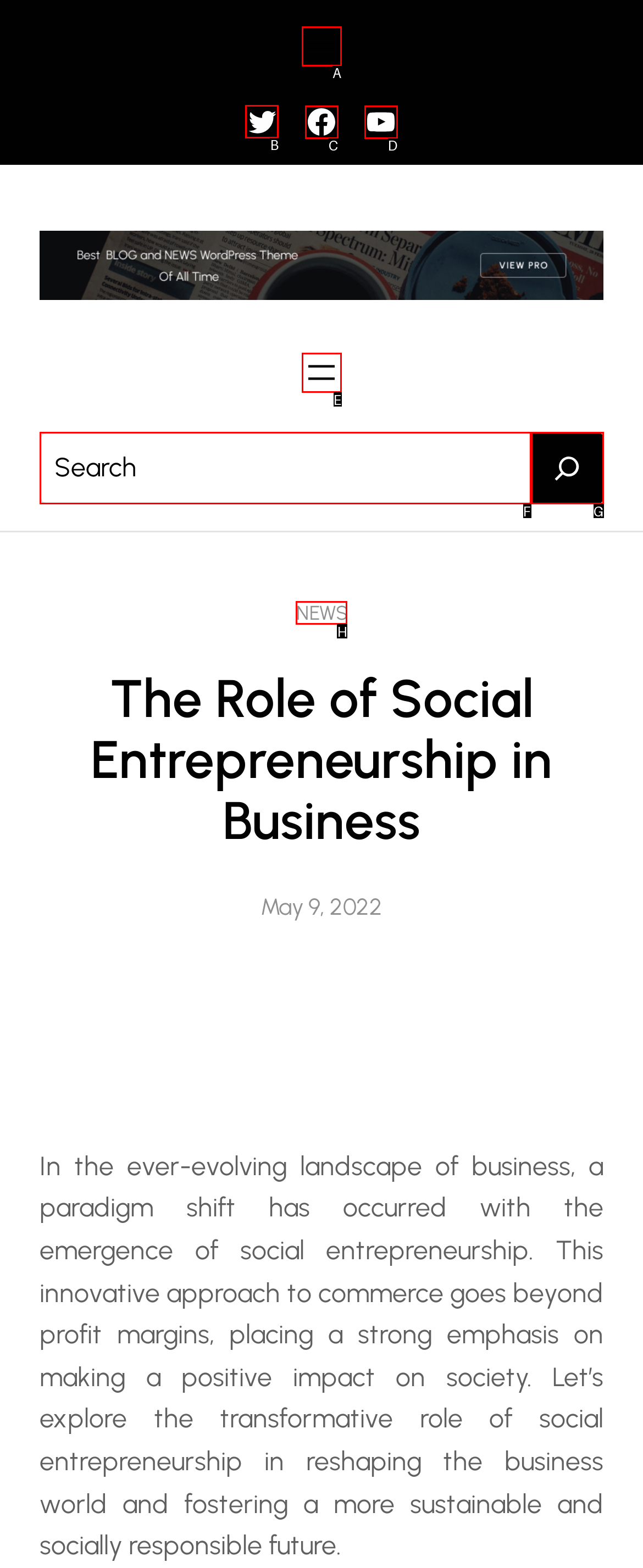Identify the correct UI element to click on to achieve the following task: Follow on Twitter Respond with the corresponding letter from the given choices.

B